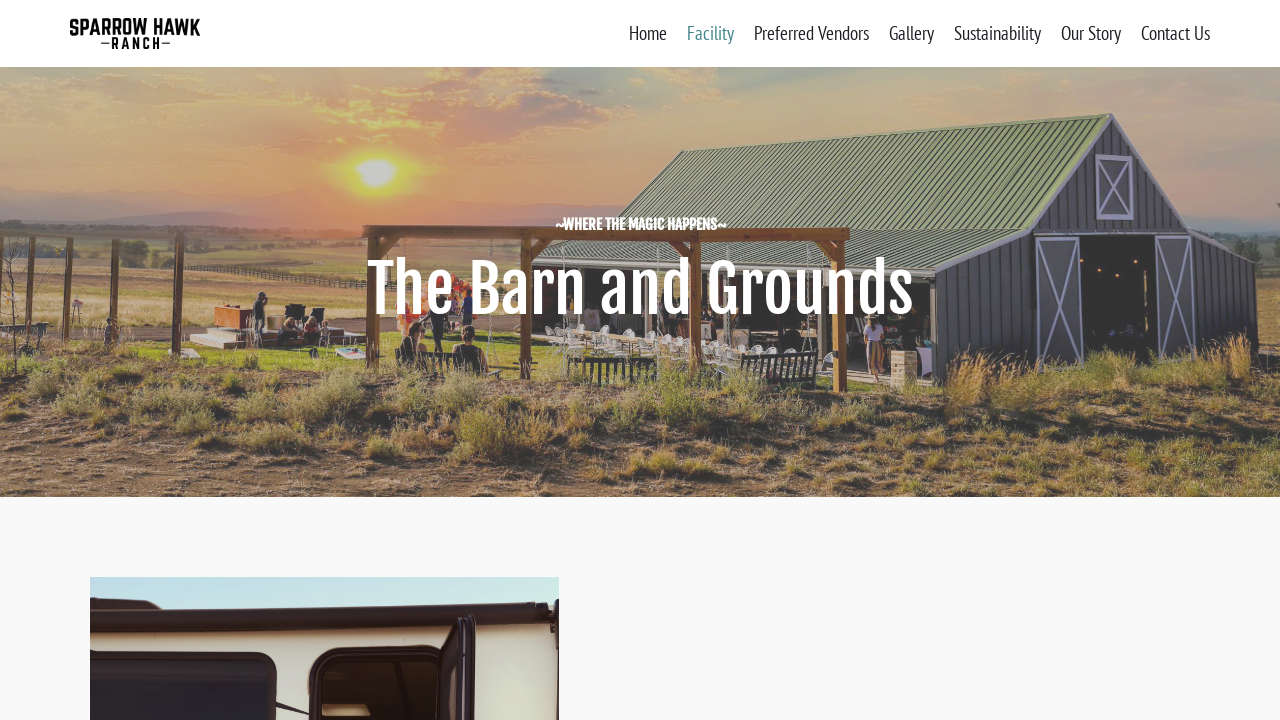Determine the bounding box coordinates of the area to click in order to meet this instruction: "go to home page".

[0.491, 0.025, 0.521, 0.067]